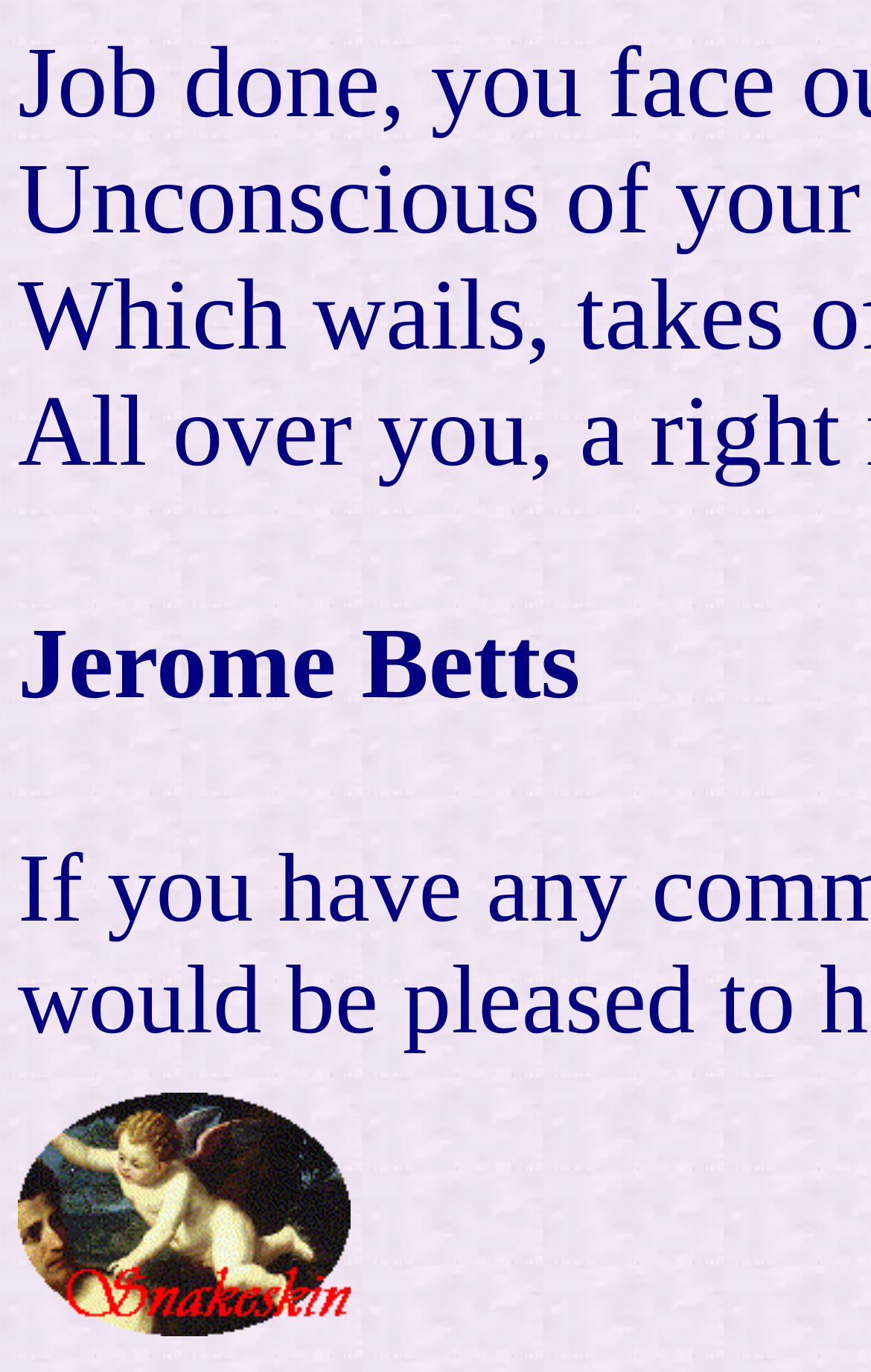Provide the bounding box coordinates in the format (top-left x, top-left y, bottom-right x, bottom-right y). All values are floating point numbers between 0 and 1. Determine the bounding box coordinate of the UI element described as: alt="logo"

[0.021, 0.953, 0.403, 0.98]